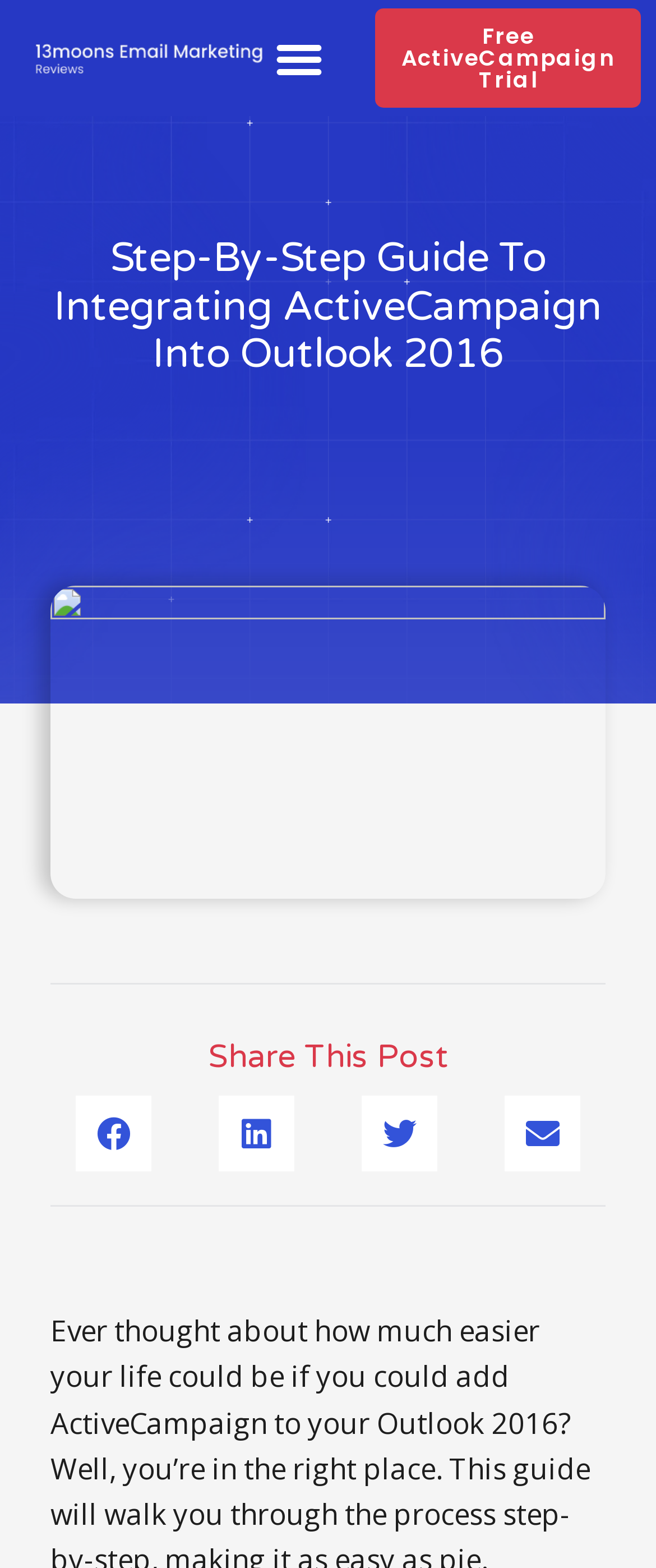Predict the bounding box of the UI element that fits this description: "Free ActiveCampaign Trial".

[0.572, 0.005, 0.978, 0.069]